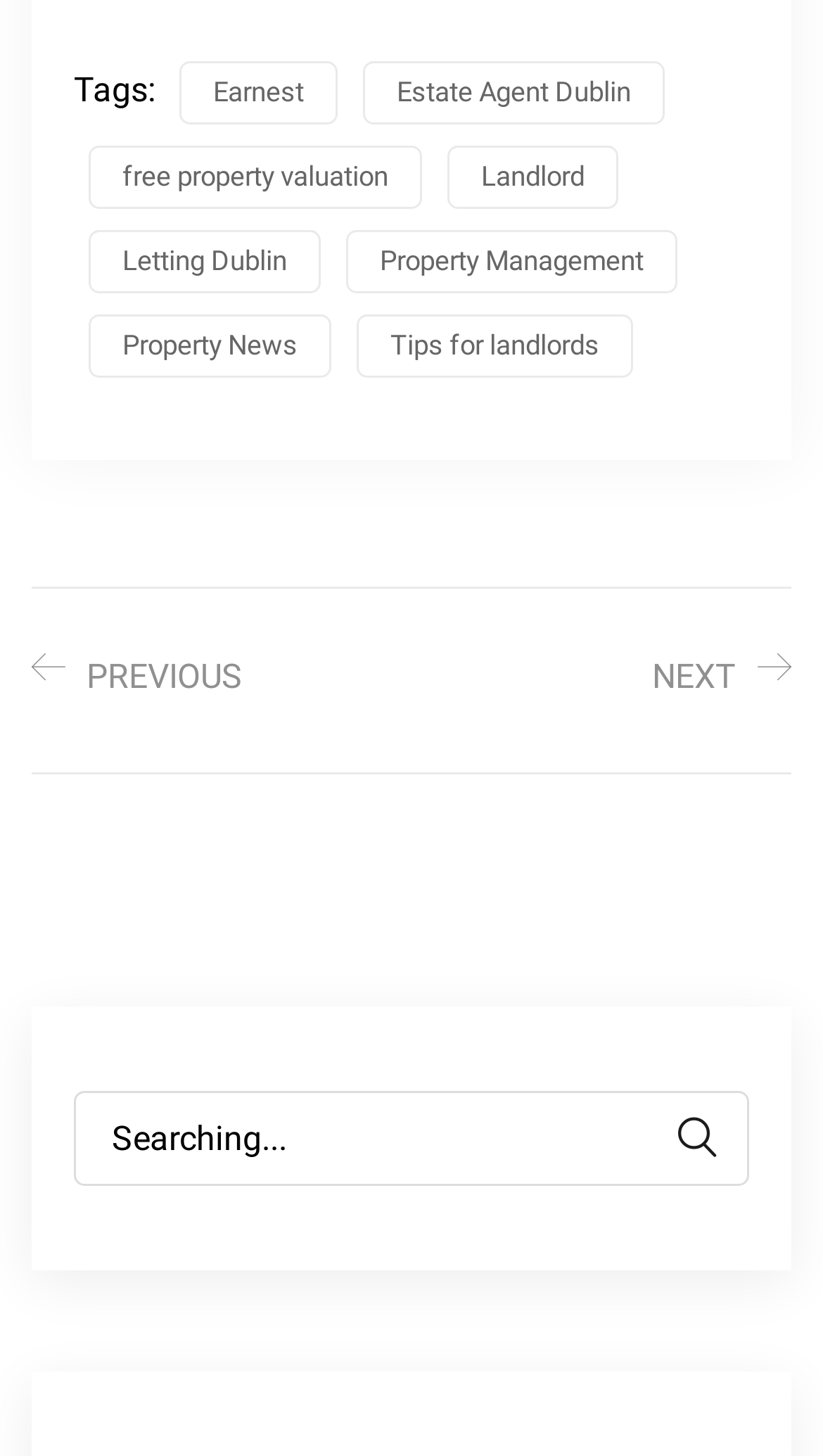Find the bounding box of the UI element described as: "Letting Dublin". The bounding box coordinates should be given as four float values between 0 and 1, i.e., [left, top, right, bottom].

[0.108, 0.158, 0.39, 0.201]